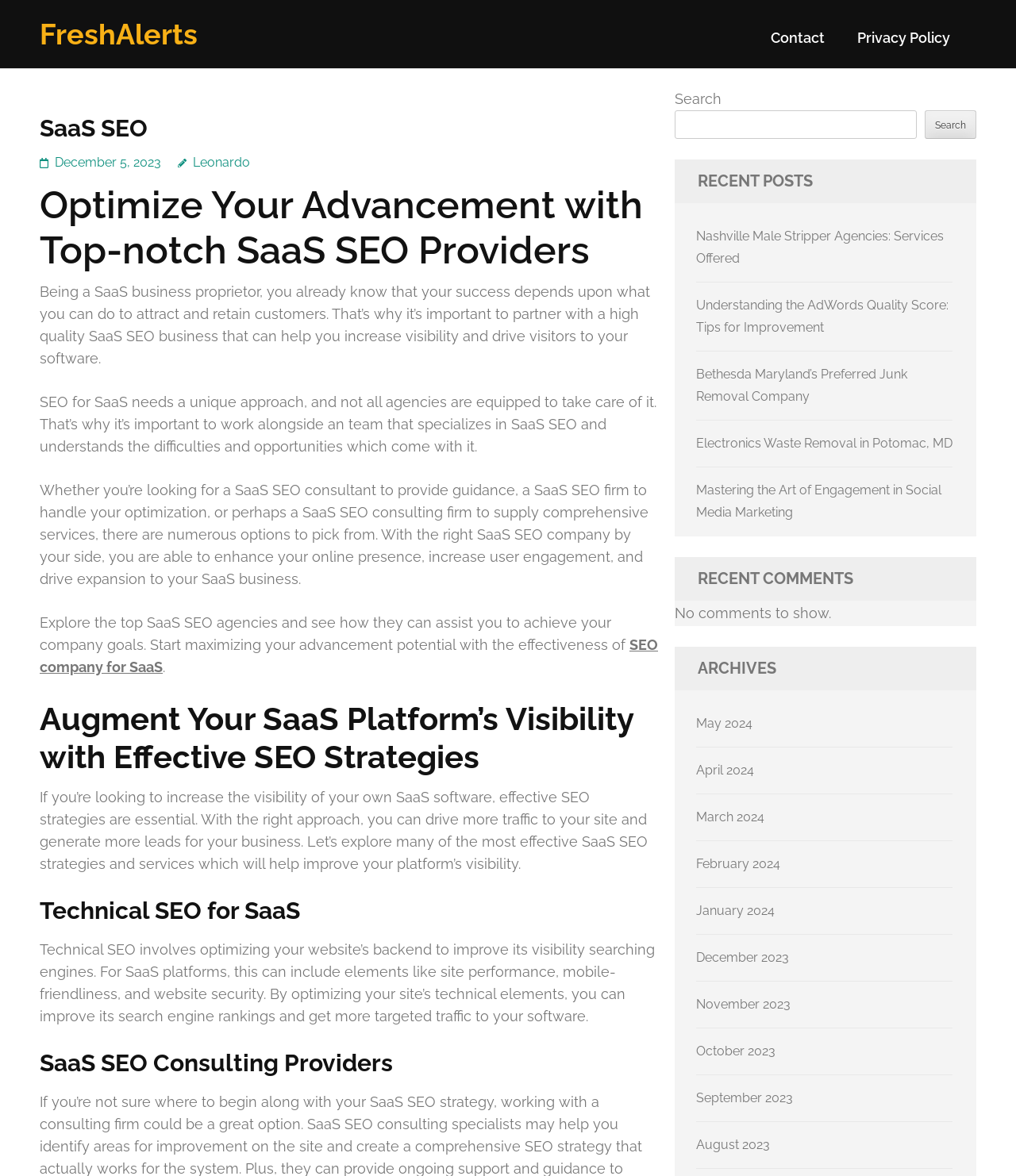Using the information shown in the image, answer the question with as much detail as possible: How many recent posts are listed on this webpage?

The webpage has a section titled 'RECENT POSTS' which lists 5 links to recent posts, including 'Nashville Male Stripper Agencies: Services Offered', 'Understanding the AdWords Quality Score: Tips for Improvement', and three others.